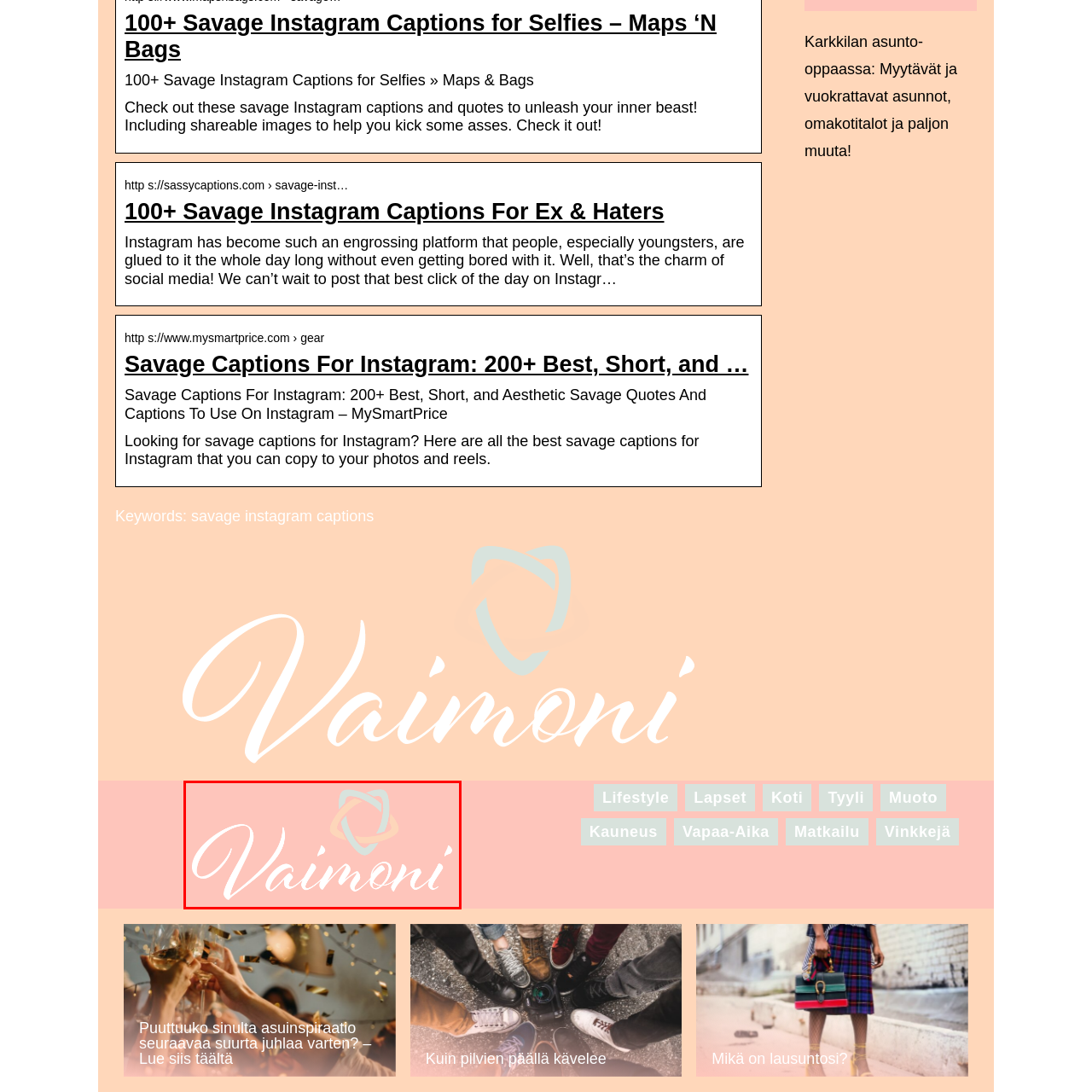What is the overall aesthetic of the design?
Observe the image part marked by the red bounding box and give a detailed answer to the question.

The combination of the soft pastel color and the graceful font suggests a contemporary brand or personal blog, potentially focused on lifestyle, beauty, or self-expression, which exudes a sense of warmth and approachability.